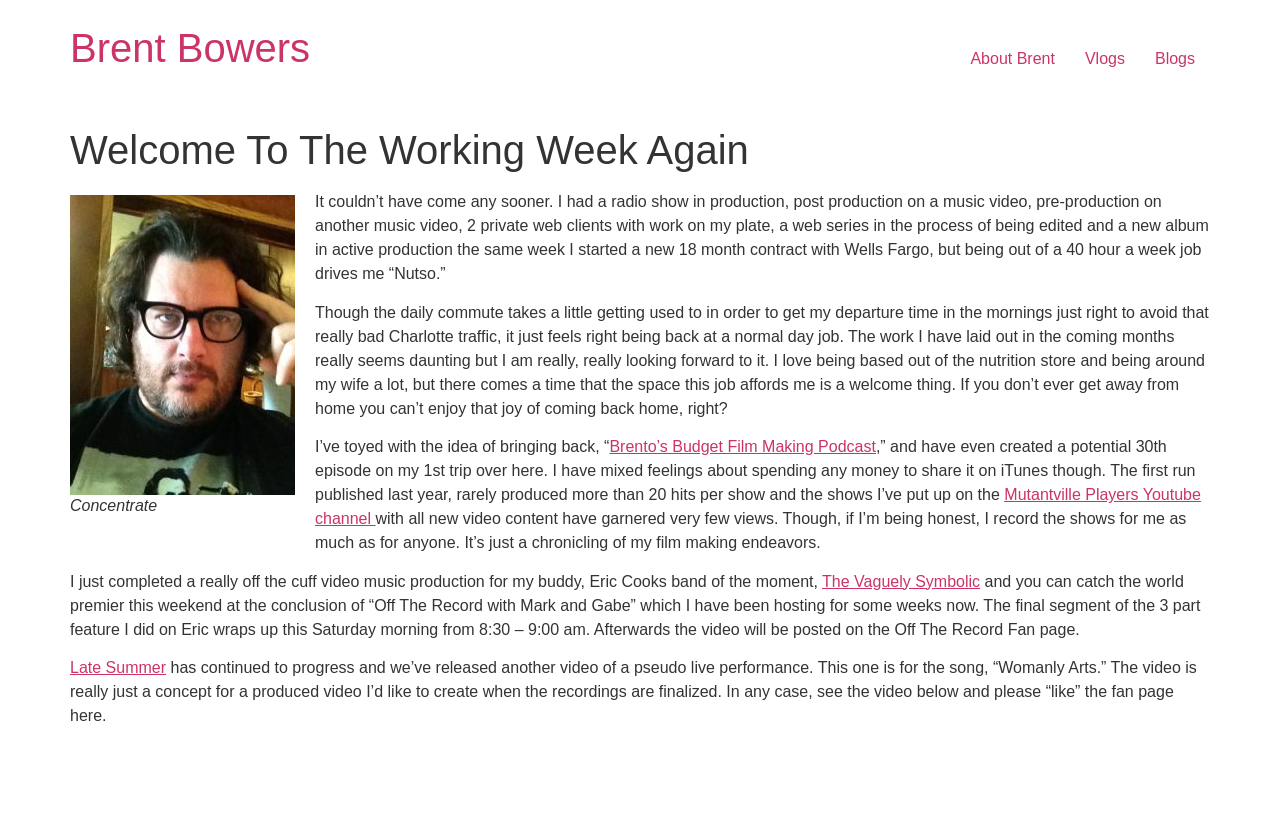What is the topic of the blog post?
Please give a detailed and thorough answer to the question, covering all relevant points.

The topic of the blog post can be inferred from the text content, which talks about the author's experience of returning to a day job at Wells Fargo after being out of a 40 hour a week job. The text mentions the author's feelings about the daily commute and the work laid out in the coming months.